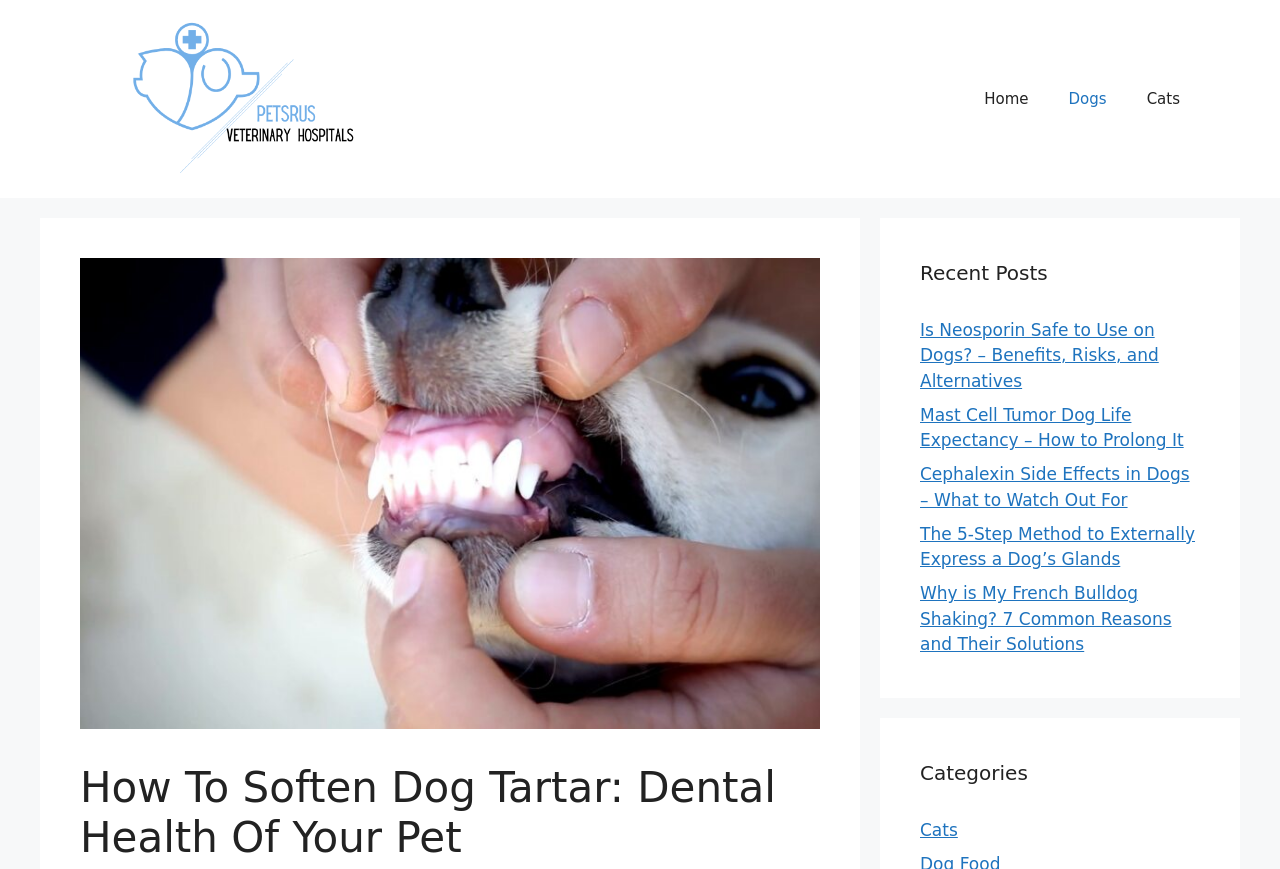Use a single word or phrase to answer the question: 
How many recent posts are there?

5